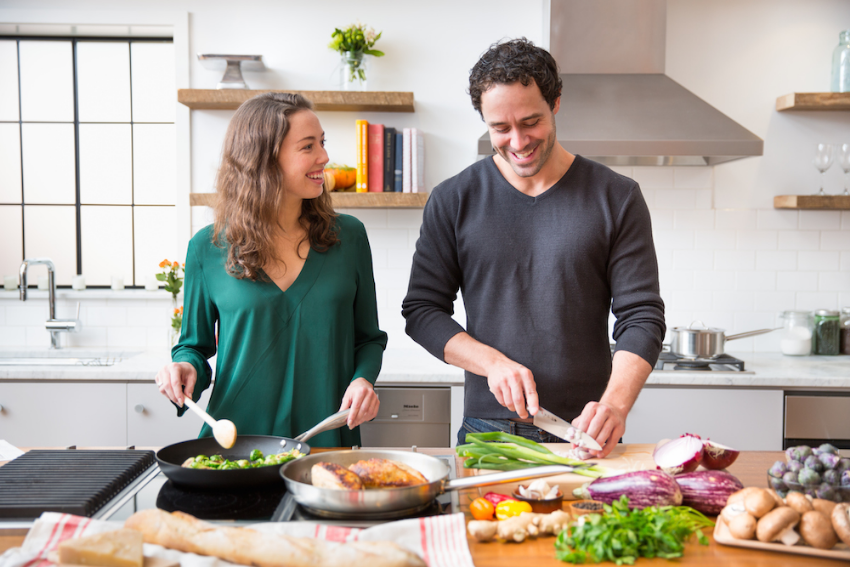Using the details from the image, please elaborate on the following question: What is the man doing?

According to the caption, the man in the image is attentively chopping green onions on a wooden cutting board, indicating his focus on the culinary task.